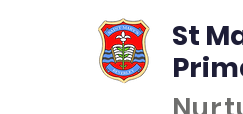What do the two green leaves represent?
Answer with a single word or short phrase according to what you see in the image.

Growth and learning